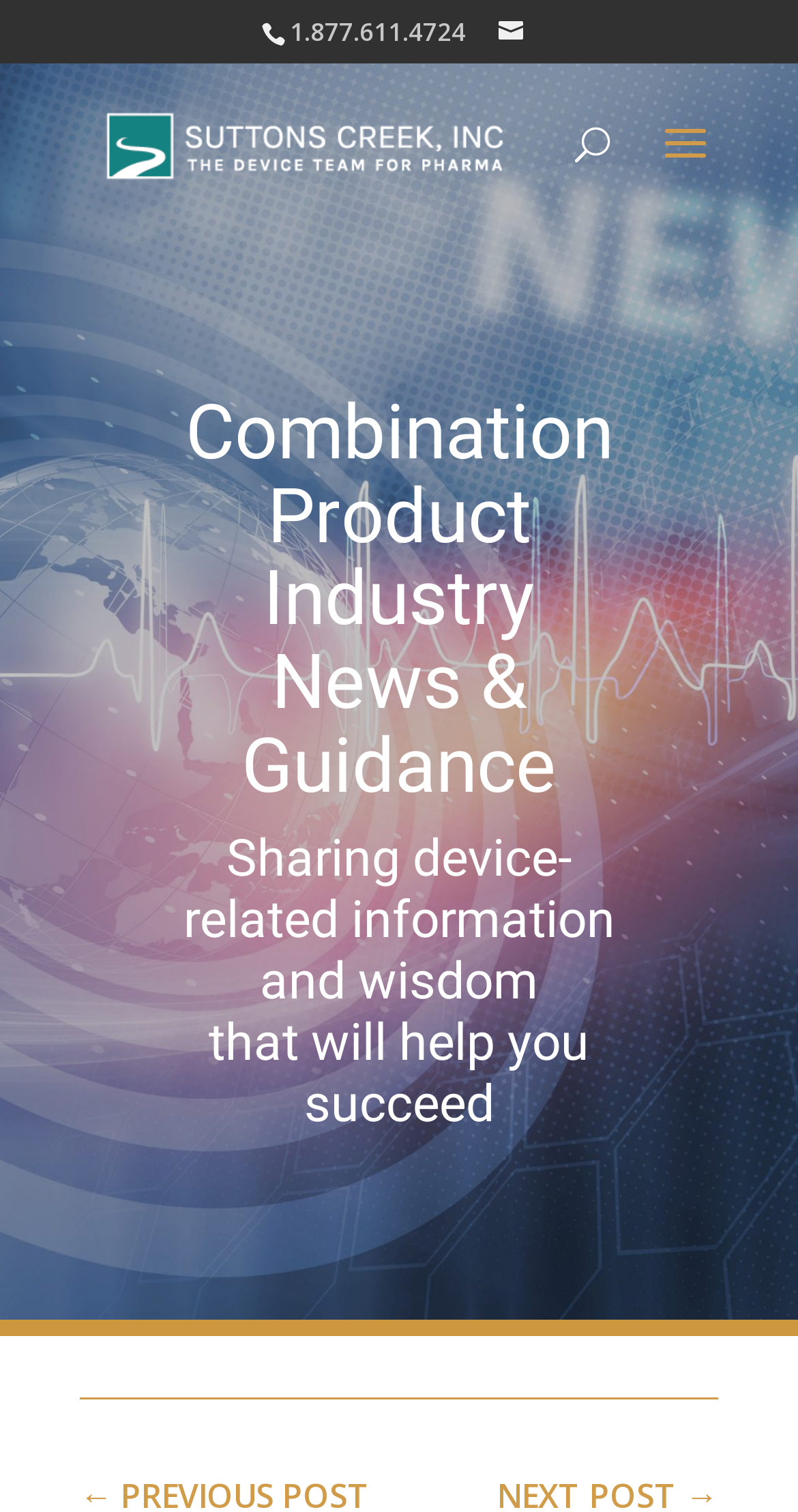Summarize the webpage in an elaborate manner.

The webpage is about Kelly Wedig's new hire announcement at Suttons Creek. At the top left, there is a link with a phone number, "1.877.611.4724", and next to it, there is a link with an envelope icon. Below these links, there is a prominent link with the company name "Suttons Creek", accompanied by an image of the company's logo. 

In the middle of the page, there is a search bar with a label "Search for:". 

The main content of the page is divided into two sections. The first section is headed by "Combination Product Industry News & Guidance", which takes up about half of the page's height. The second section is headed by "Sharing device-related information and wisdom that will help you succeed", which occupies the lower half of the page.